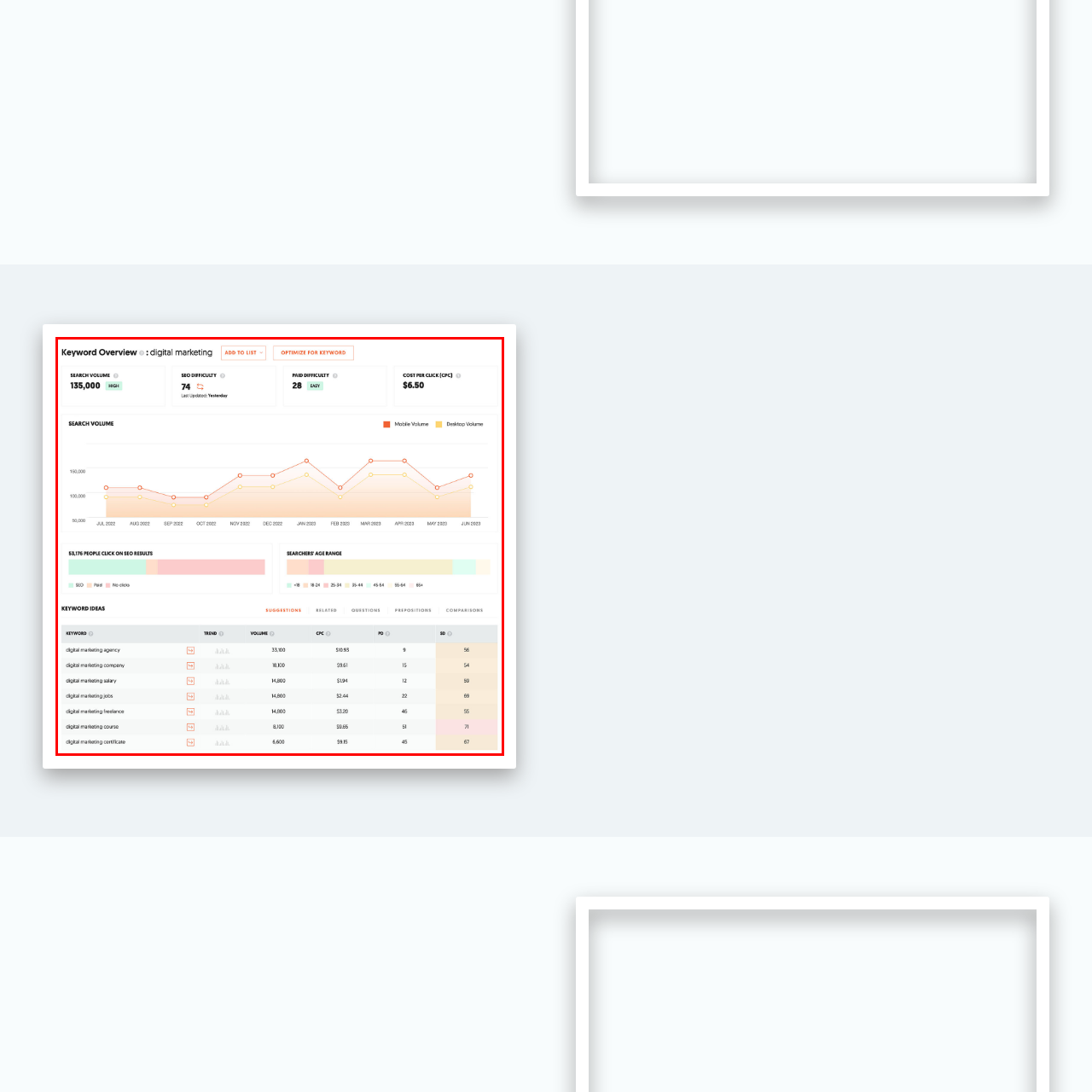Examine the segment of the image contained within the black box and respond comprehensively to the following question, based on the visual content: 
What is the SEO difficulty rating for the keyword 'digital marketing'?

The SEO difficulty rating for the keyword 'digital marketing' can be found at the top of the Keyword Overview tool, which displays key metrics. The SEO difficulty rating is noted as 74, indicating the level of competition for this keyword in search engine optimization.